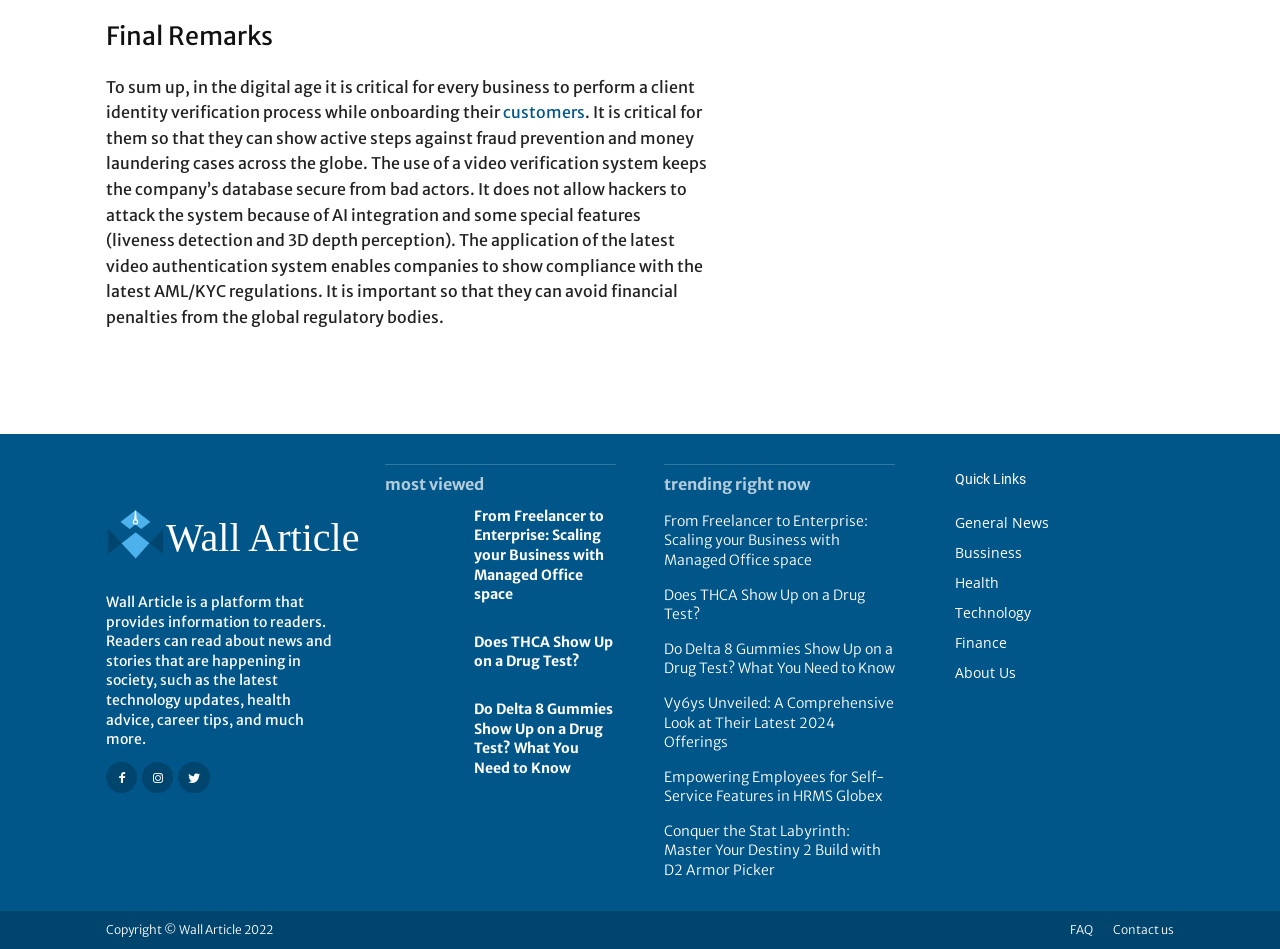Find the bounding box coordinates for the area that must be clicked to perform this action: "Read the article about THCA and drug tests".

[0.301, 0.658, 0.355, 0.717]